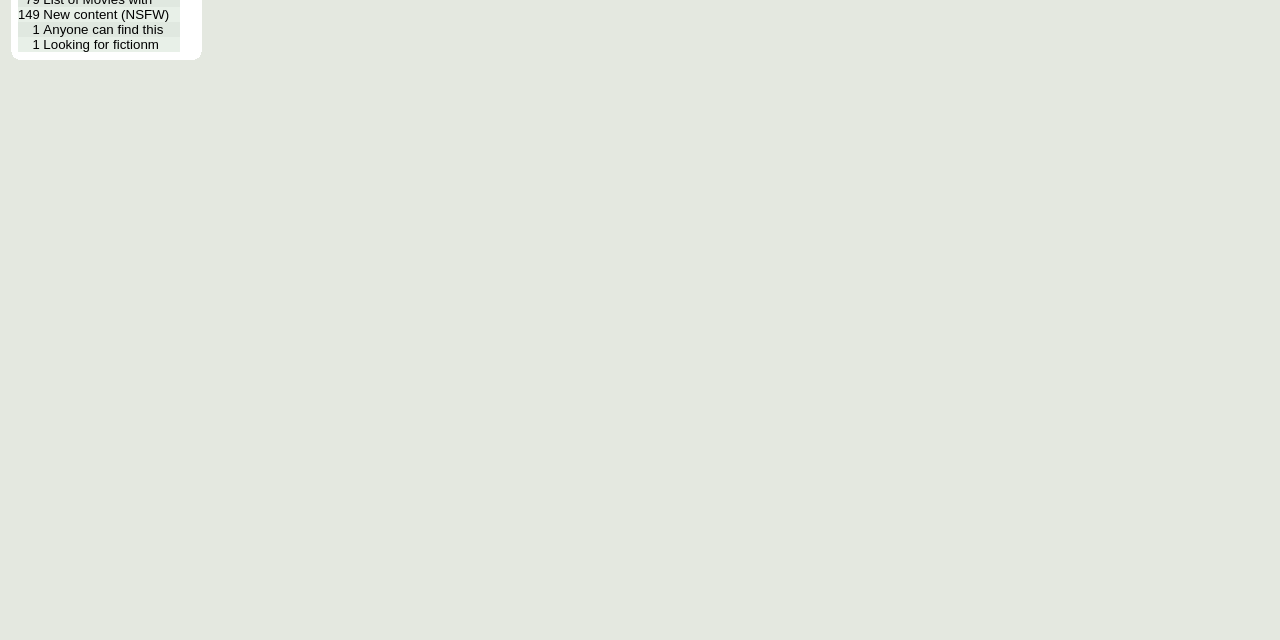Given the description: "Looking for fictionm", determine the bounding box coordinates of the UI element. The coordinates should be formatted as four float numbers between 0 and 1, [left, top, right, bottom].

[0.034, 0.058, 0.124, 0.081]